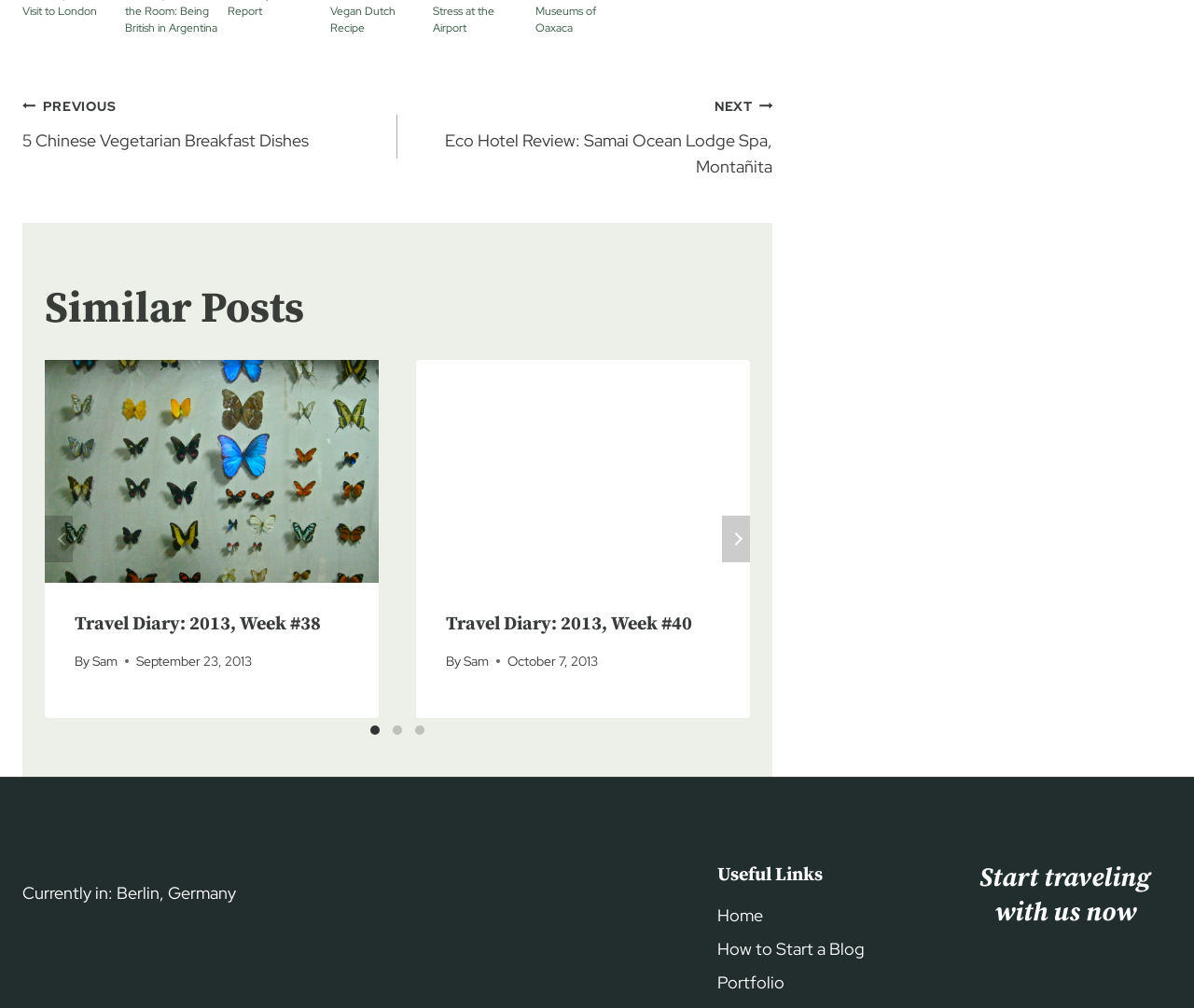Find the bounding box coordinates of the element to click in order to complete the given instruction: "Click on the 'Home' link."

[0.601, 0.892, 0.779, 0.925]